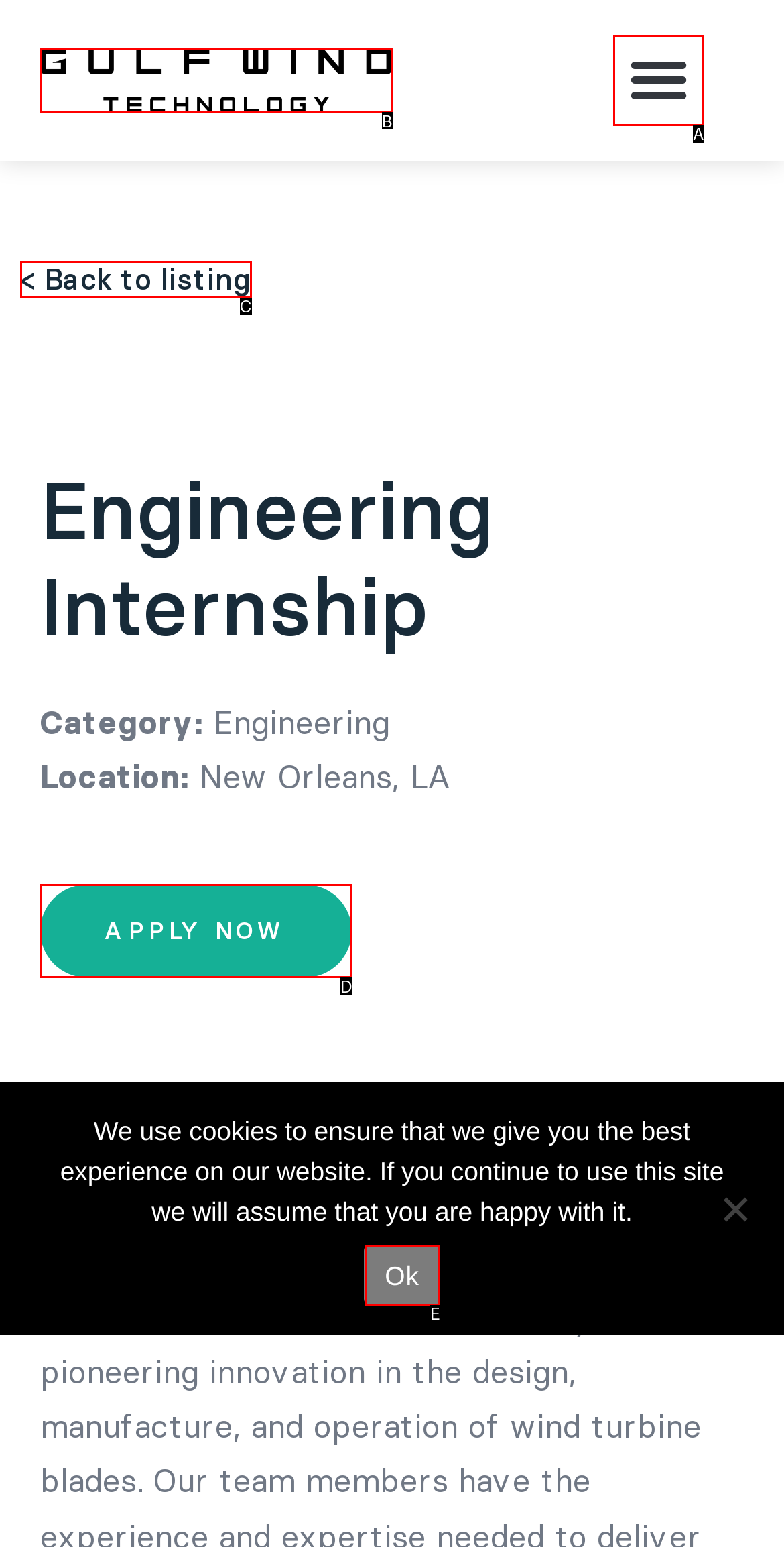Given the description: order it here, choose the HTML element that matches it. Indicate your answer with the letter of the option.

None